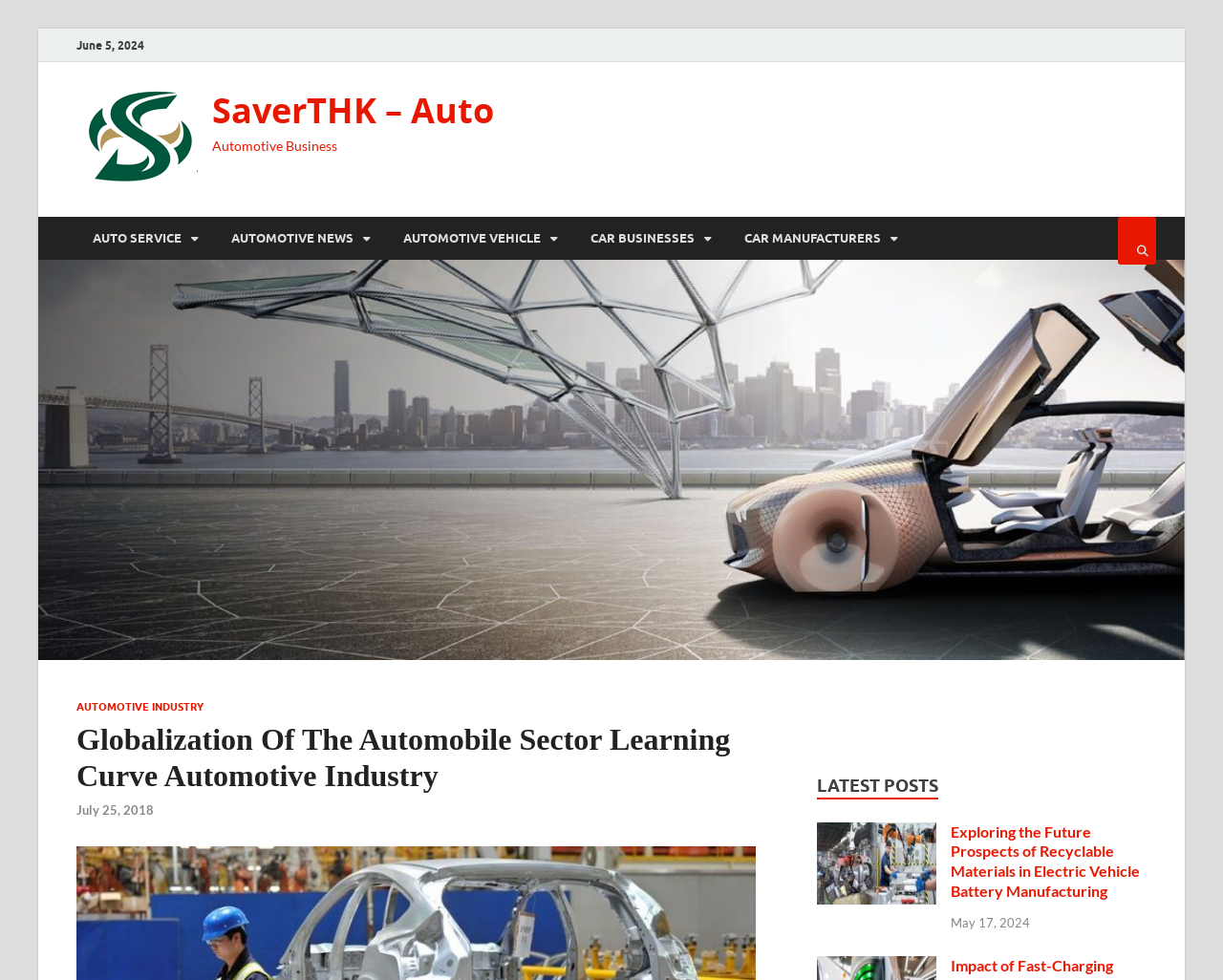Based on the element description, predict the bounding box coordinates (top-left x, top-left y, bottom-right x, bottom-right y) for the UI element in the screenshot: Automotive Industry

[0.062, 0.715, 0.166, 0.728]